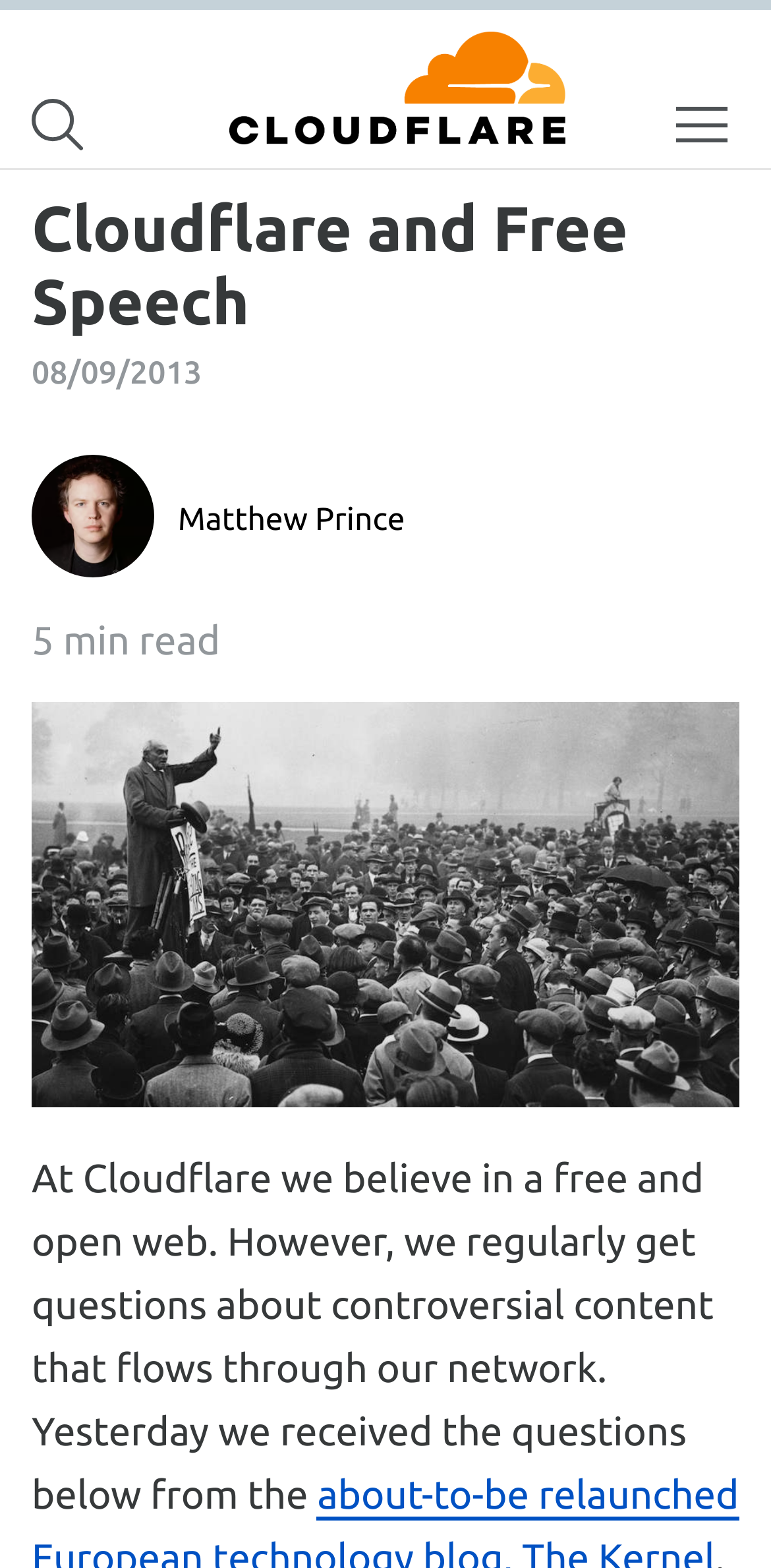Identify the bounding box of the UI component described as: "See Details".

None